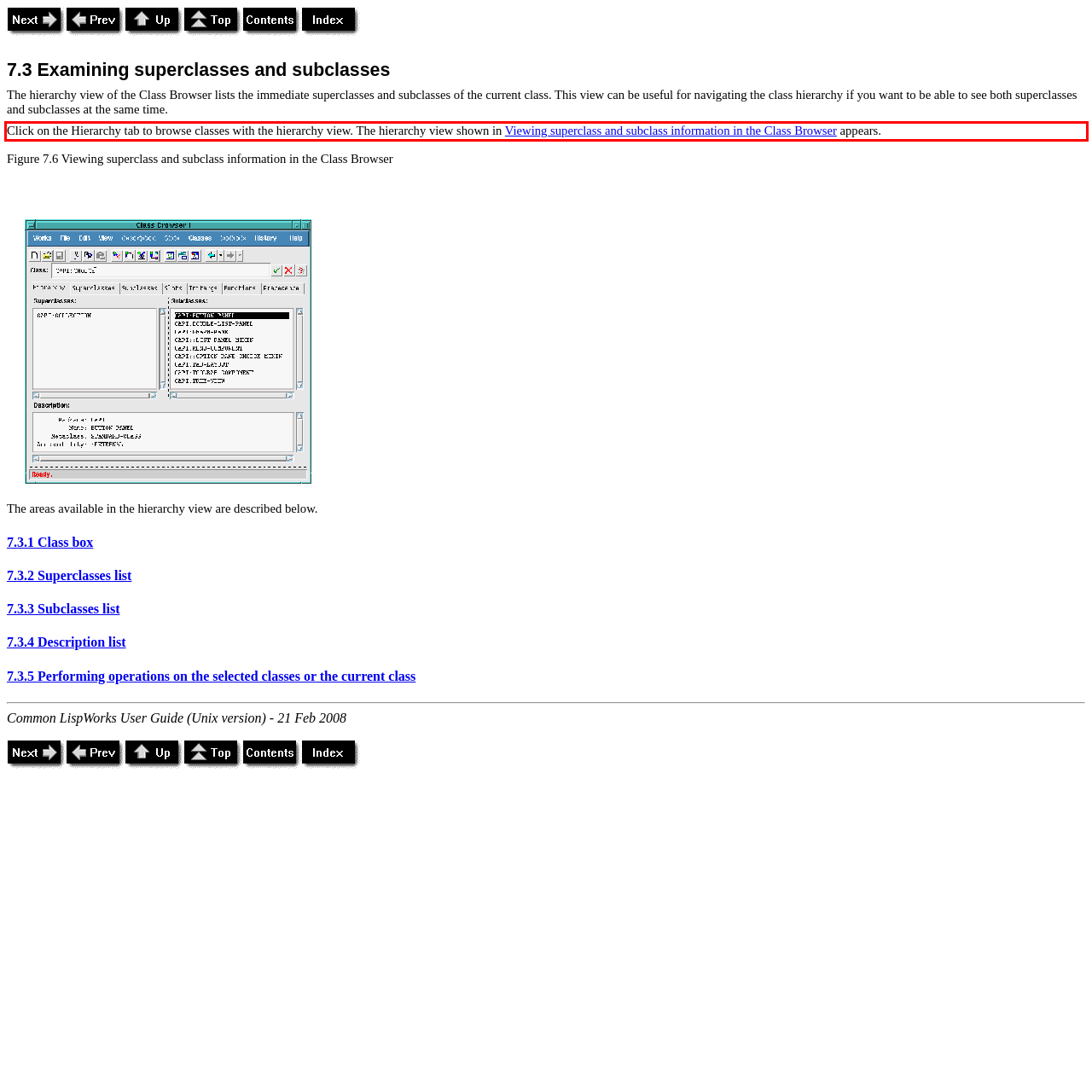Please use OCR to extract the text content from the red bounding box in the provided webpage screenshot.

Click on the Hierarchy tab to browse classes with the hierarchy view. The hierarchy view shown in Viewing superclass and subclass information in the Class Browser appears.